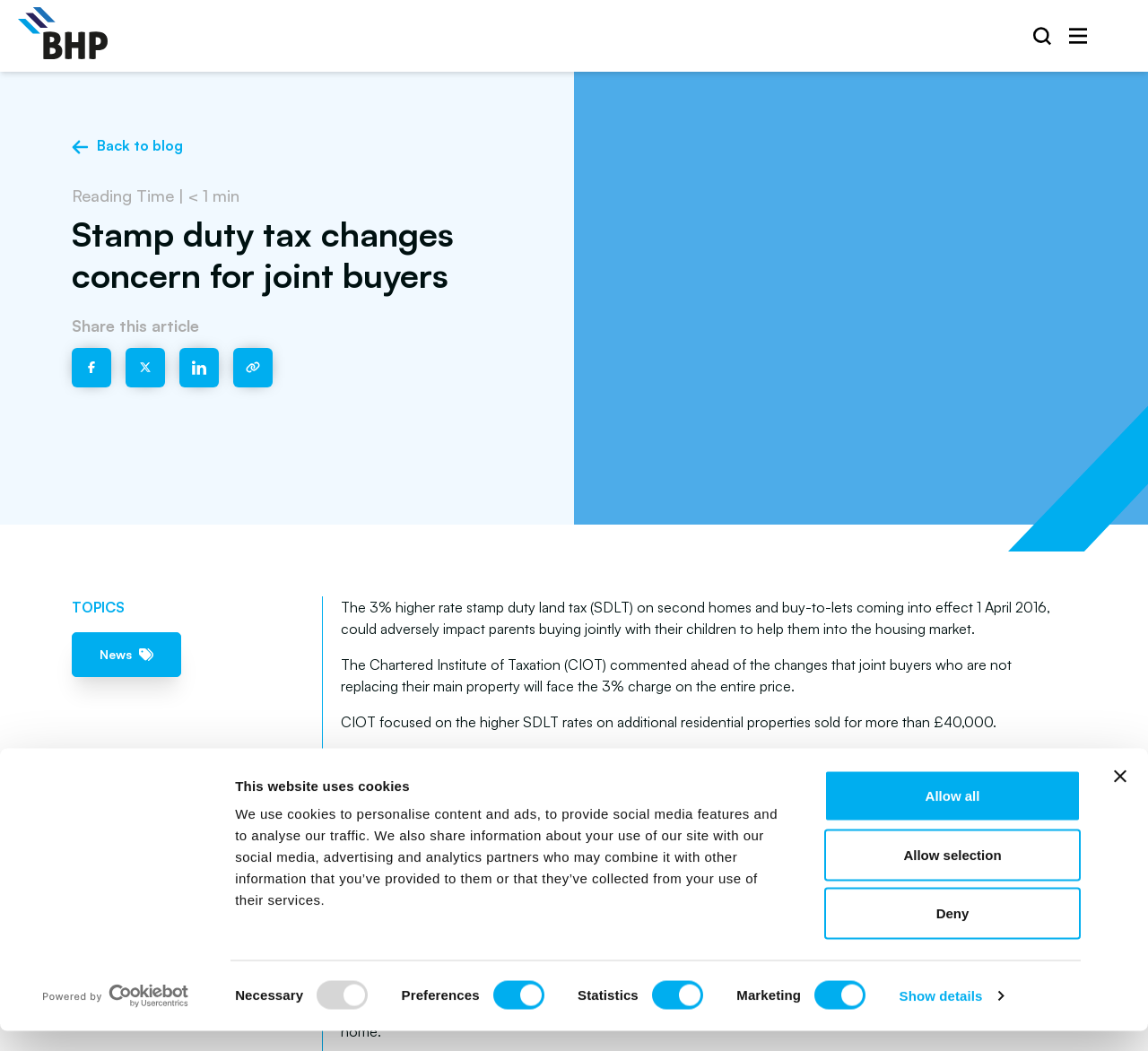What is the topic of the article?
Please provide a comprehensive answer based on the details in the screenshot.

The topic of the article is indicated by the heading 'Stamp duty tax changes concern for joint buyers' and the content of the article, which discusses the impact of stamp duty tax changes on joint buyers, including parents buying with their children.